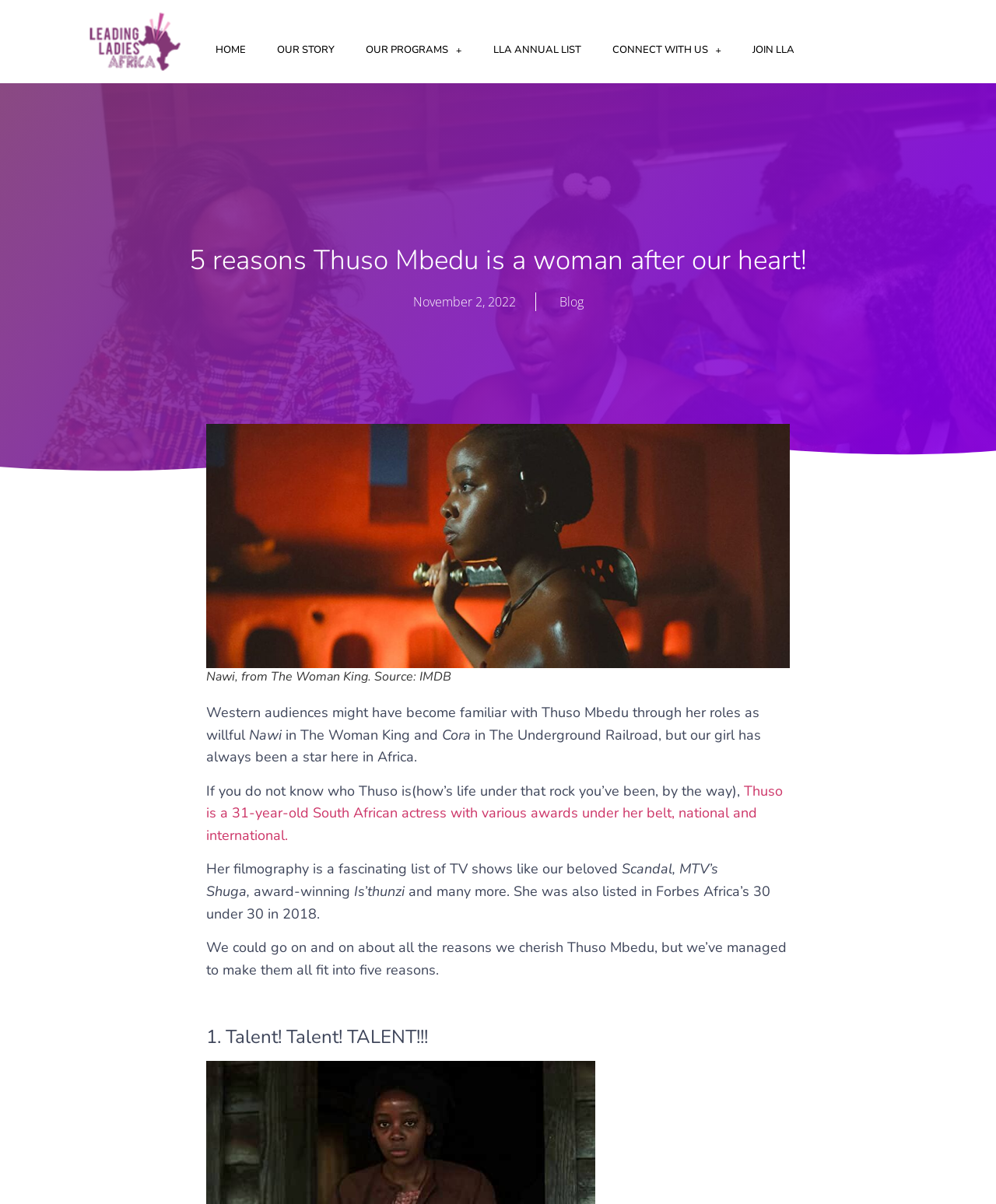Utilize the details in the image to thoroughly answer the following question: What is the name of the movie mentioned in the article?

The article mentions that Western audiences might have become familiar with Thuso Mbedu through her roles as willful in The Woman King and Cora in The Underground Railroad.